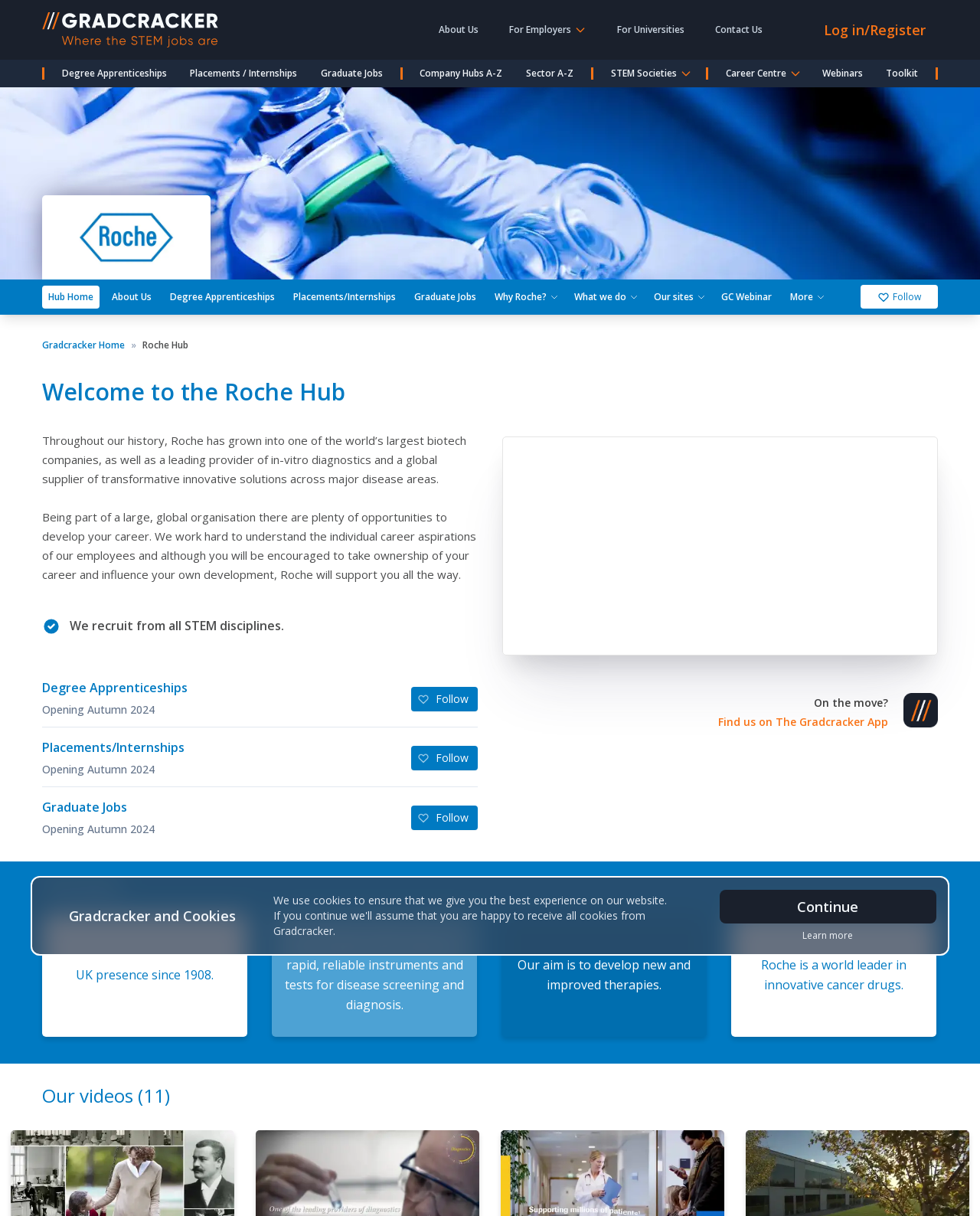Identify the bounding box coordinates of the element to click to follow this instruction: 'Click on the 'Graduate Jobs' link'. Ensure the coordinates are four float values between 0 and 1, provided as [left, top, right, bottom].

[0.321, 0.053, 0.397, 0.068]